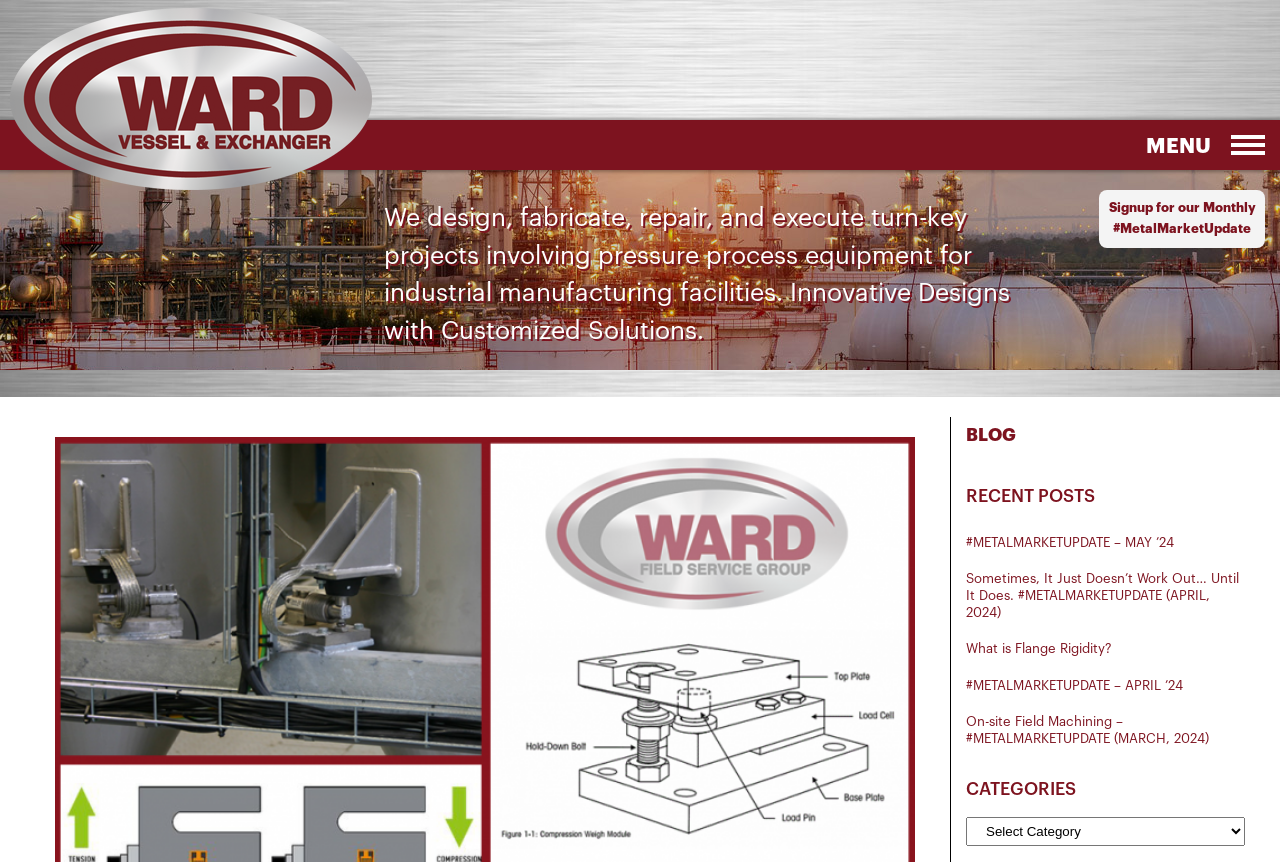Determine the main heading of the webpage and generate its text.

SUPPLEMENTAL PROCESSING EQUIPMENT – “LOAD CELLS” – #METALMARKETUPDATE – OCTOBER 2021.